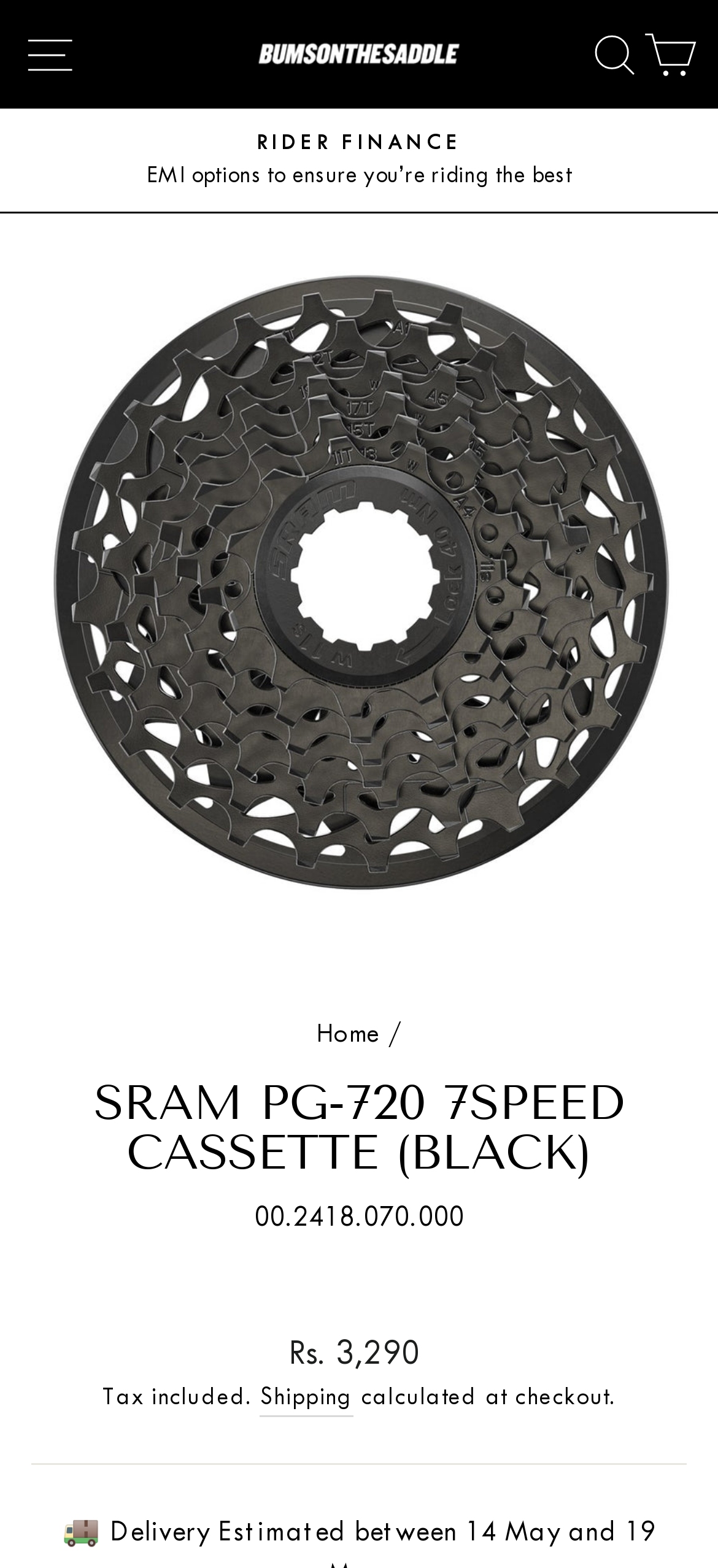Return the bounding box coordinates of the UI element that corresponds to this description: "icon-hamburger Site navigation". The coordinates must be given as four float numbers in the range of 0 and 1, [left, top, right, bottom].

[0.024, 0.008, 0.112, 0.061]